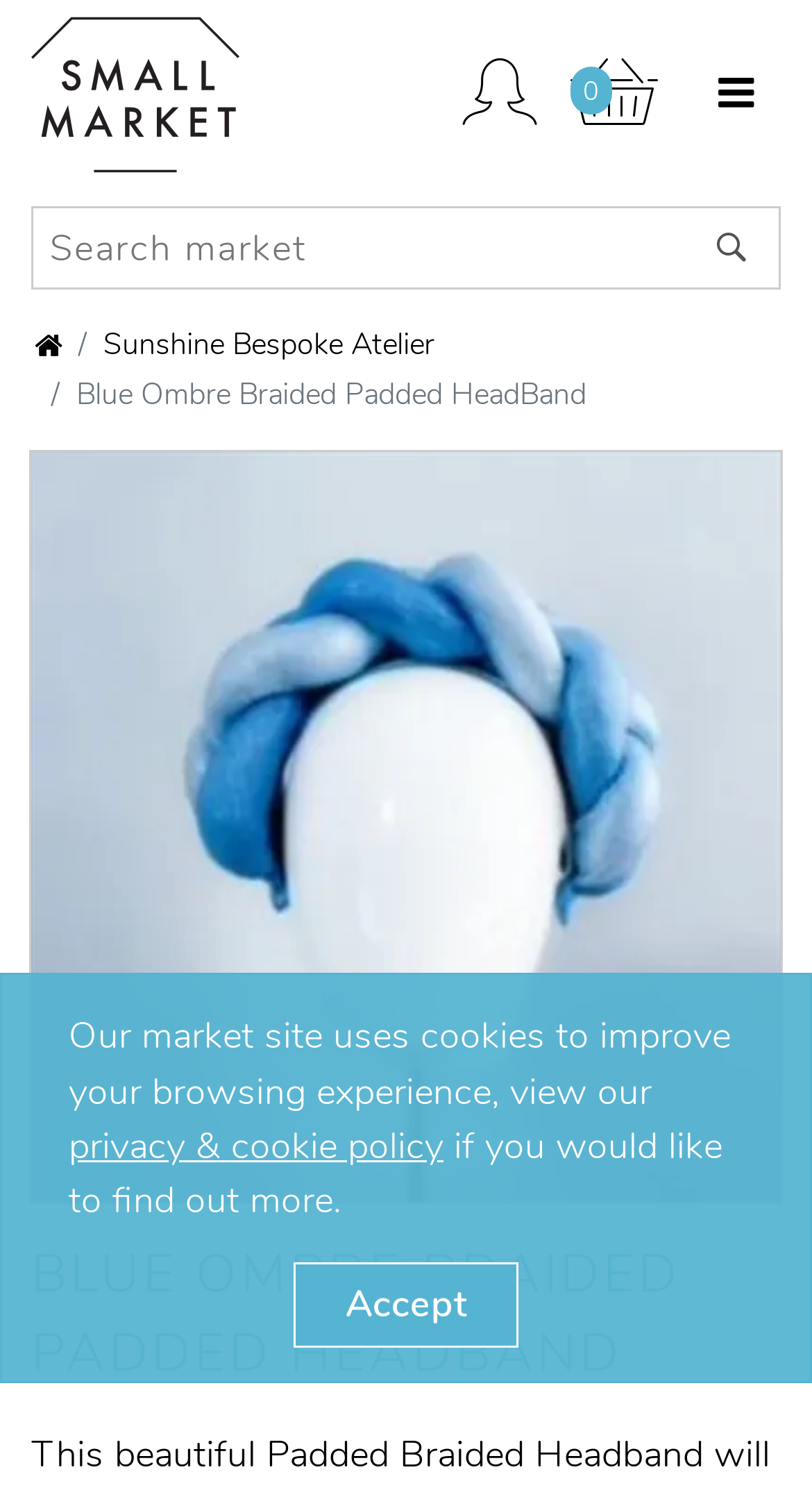Determine and generate the text content of the webpage's headline.

BLUE OMBRE BRAIDED PADDED HEADBAND